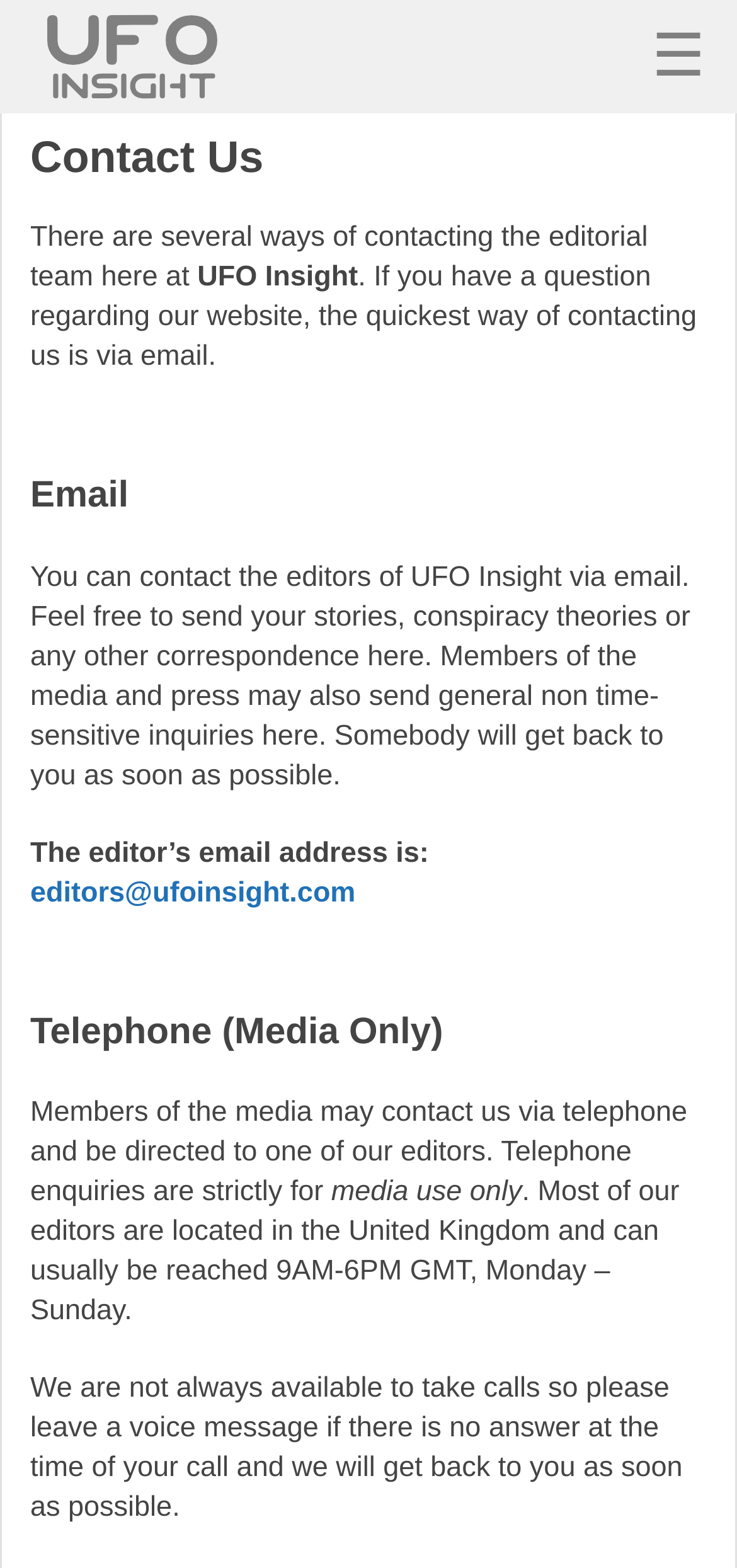Please identify the bounding box coordinates of the element I need to click to follow this instruction: "search for something".

[0.038, 0.406, 0.316, 0.443]